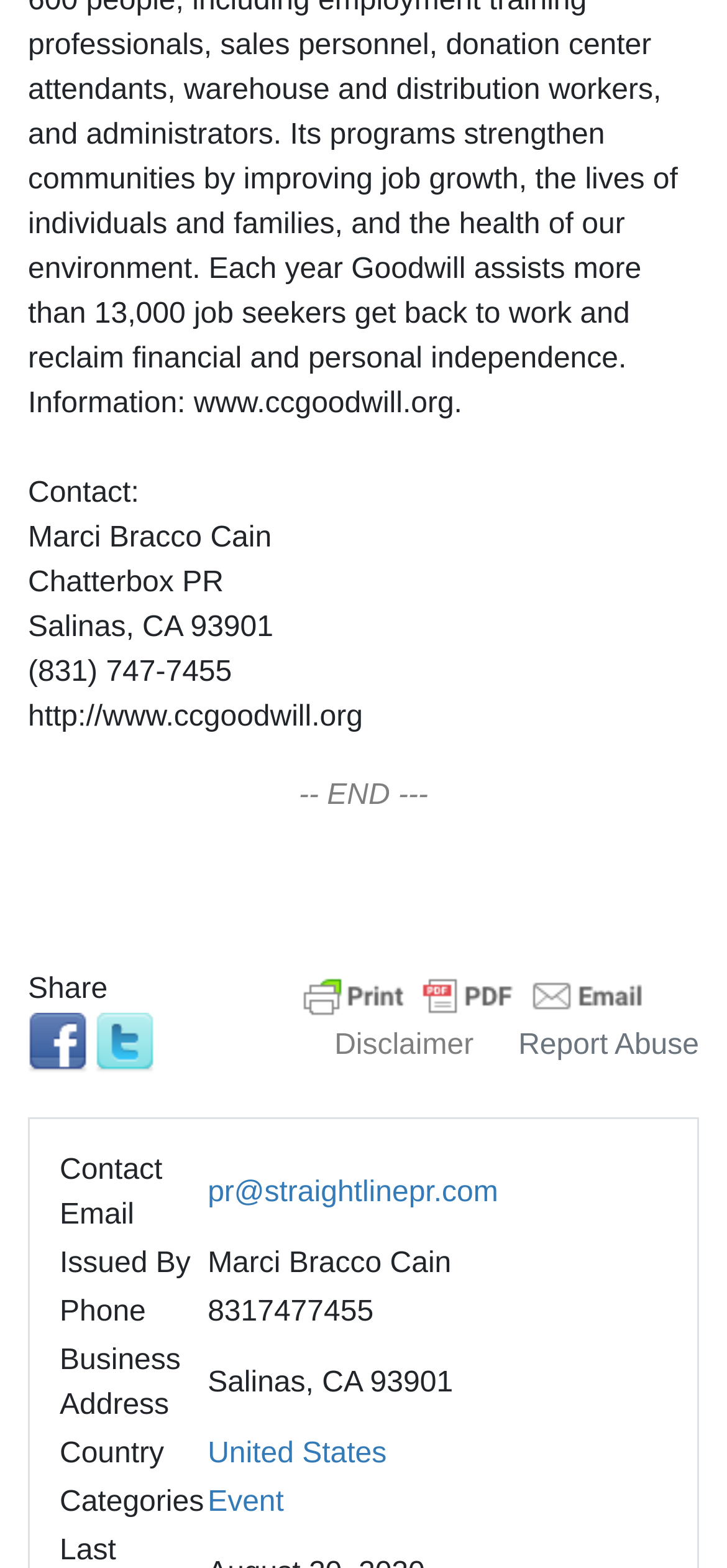Can you find the bounding box coordinates for the element to click on to achieve the instruction: "Report Abuse"?

[0.713, 0.657, 0.962, 0.677]